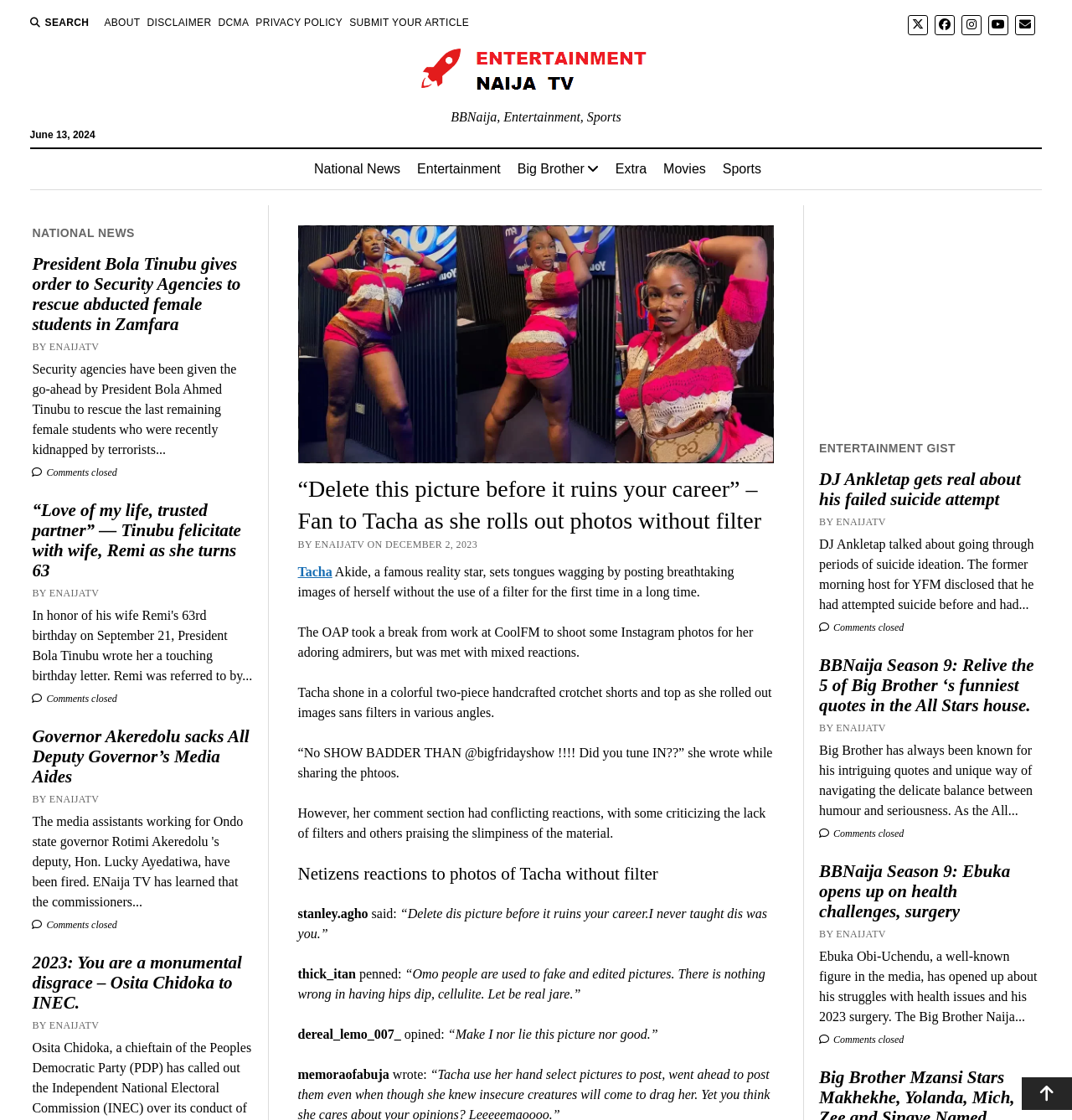Identify the bounding box coordinates for the UI element described by the following text: "Comments closed". Provide the coordinates as four float numbers between 0 and 1, in the format [left, top, right, bottom].

[0.03, 0.618, 0.109, 0.629]